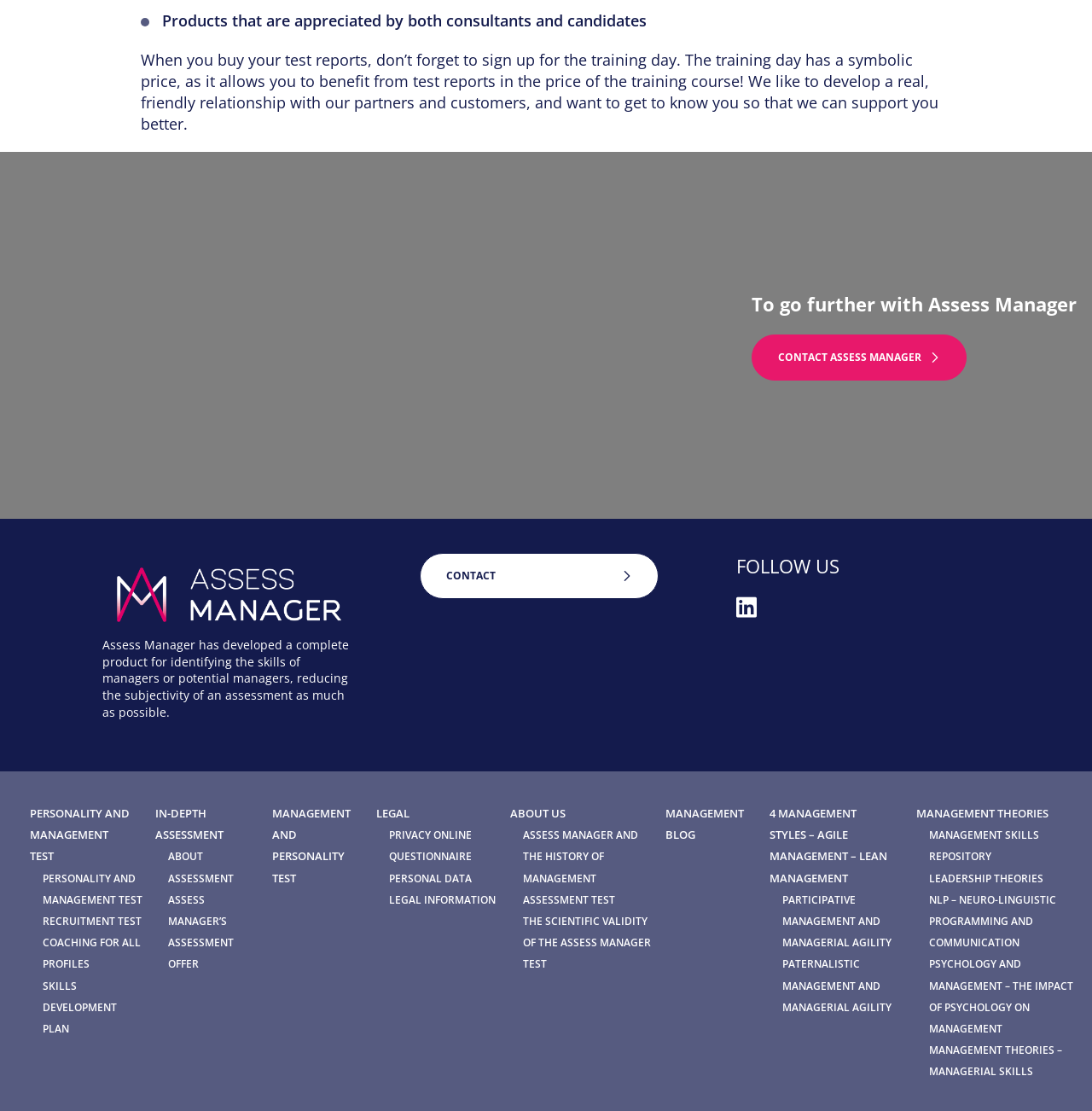What types of tests are offered by Assess Manager?
Analyze the screenshot and provide a detailed answer to the question.

The webpage provides links to various tests, including 'PERSONALITY AND MANAGEMENT TEST', 'RECRUITMENT TEST', and 'IN-DEPTH ASSESSMENT'. This suggests that Assess Manager offers different types of tests, including personality and management tests.